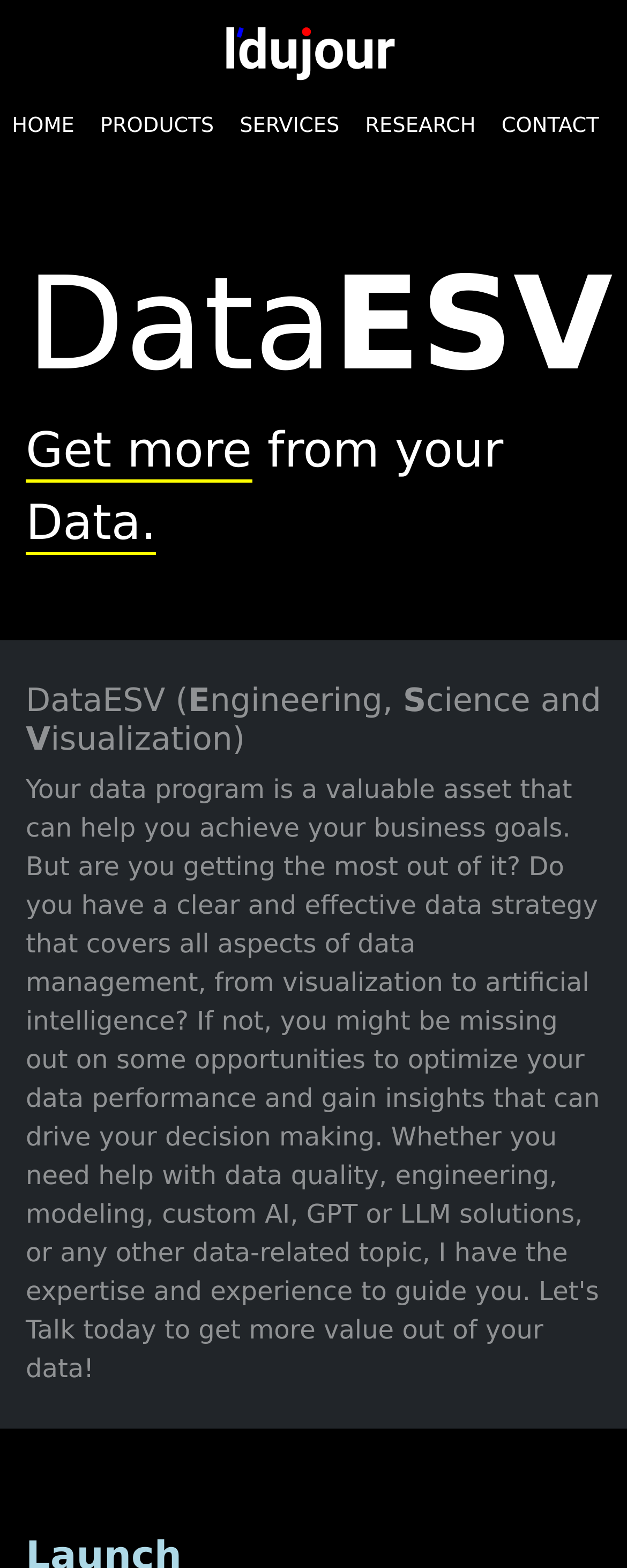What is the relative position of the 'CONTACT' link?
Provide a concise answer using a single word or phrase based on the image.

Rightmost